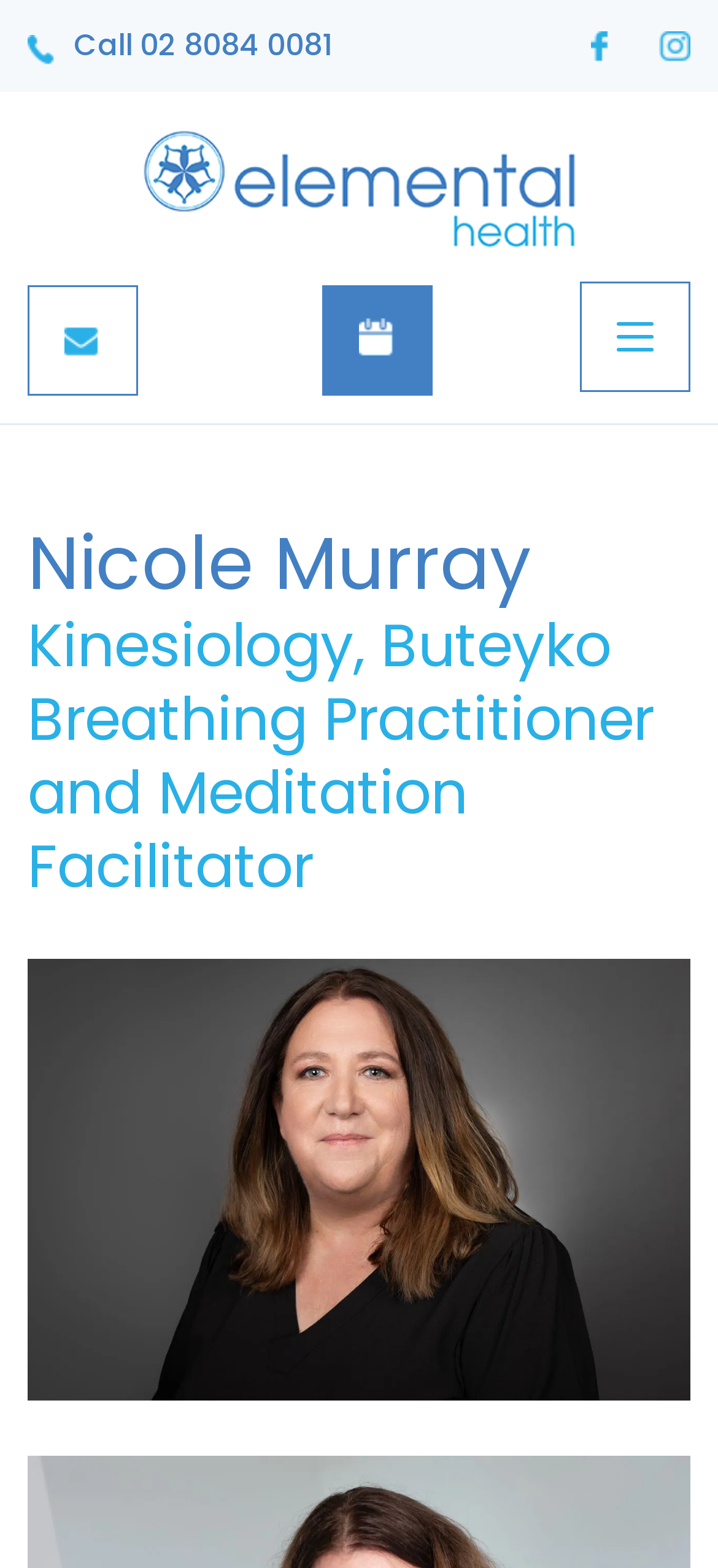Using the elements shown in the image, answer the question comprehensively: How can you contact Nicole Murray?

The webpage provides a link that says 'Call 02 8084 0081', which suggests that this is one way to contact Nicole Murray.